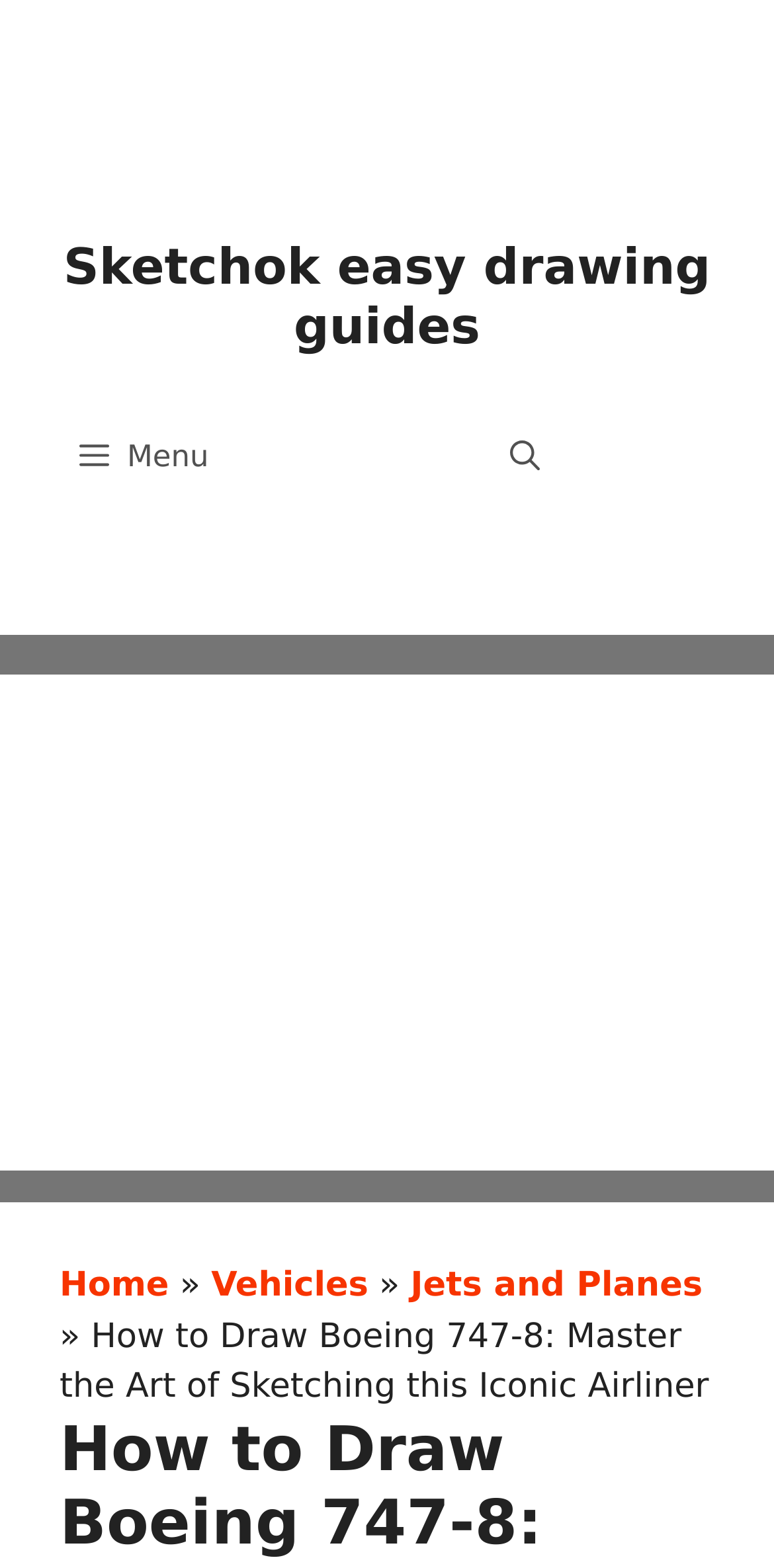What is the position of the link 'Vehicles' in the navigation menu?
Refer to the image and provide a one-word or short phrase answer.

Second